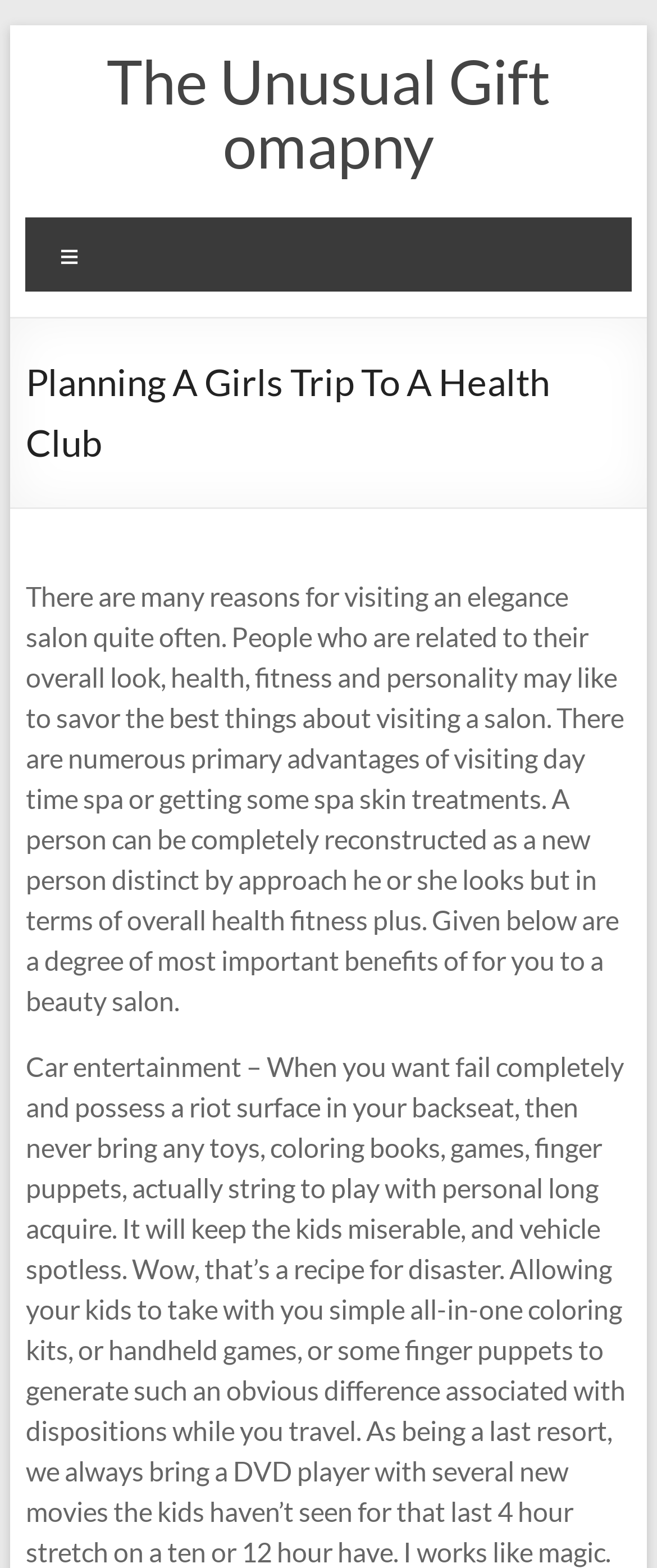Please answer the following question using a single word or phrase: 
What is the tone of the second paragraph on the webpage?

Humorous